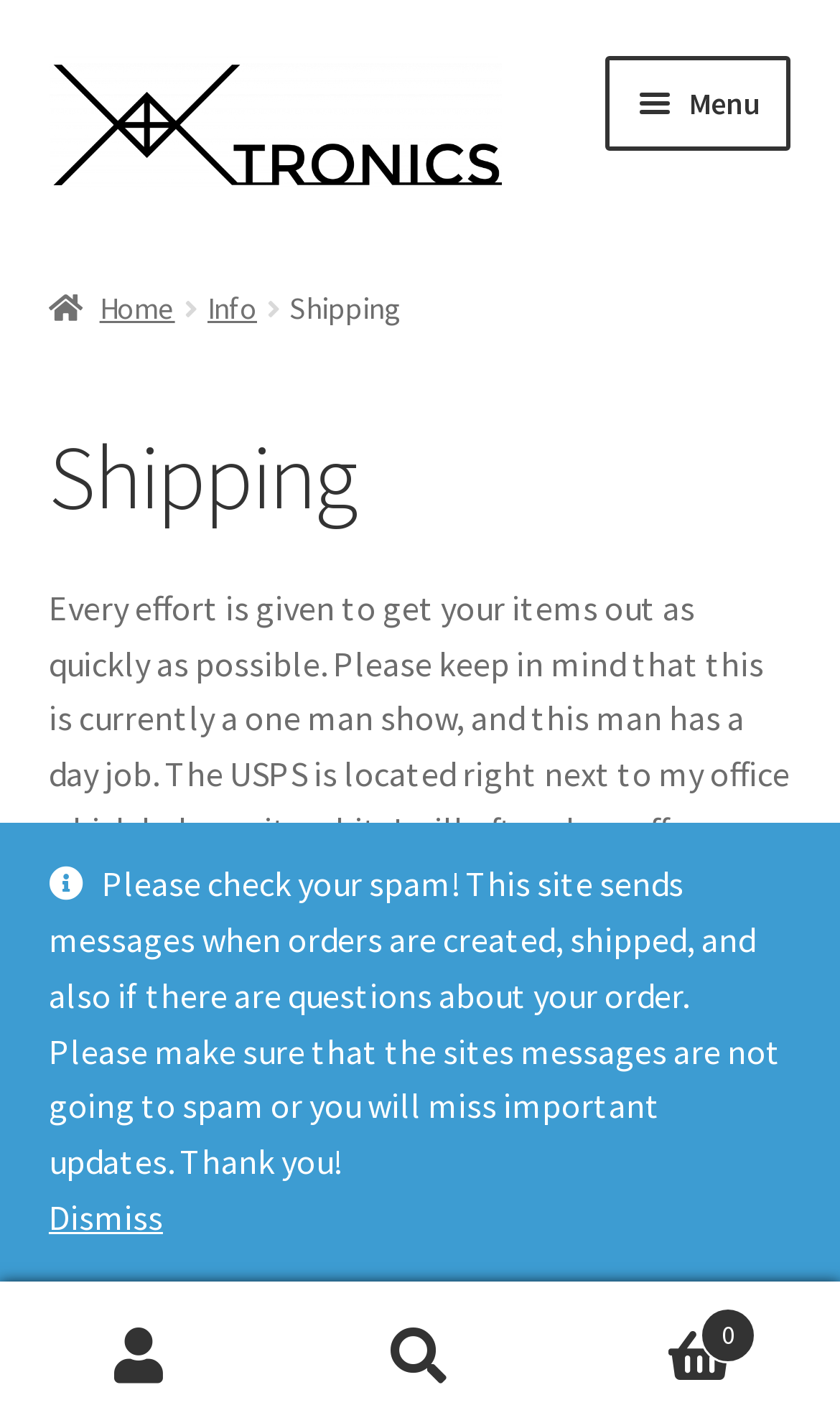Using the format (top-left x, top-left y, bottom-right x, bottom-right y), provide the bounding box coordinates for the described UI element. All values should be floating point numbers between 0 and 1: Info

[0.247, 0.202, 0.306, 0.229]